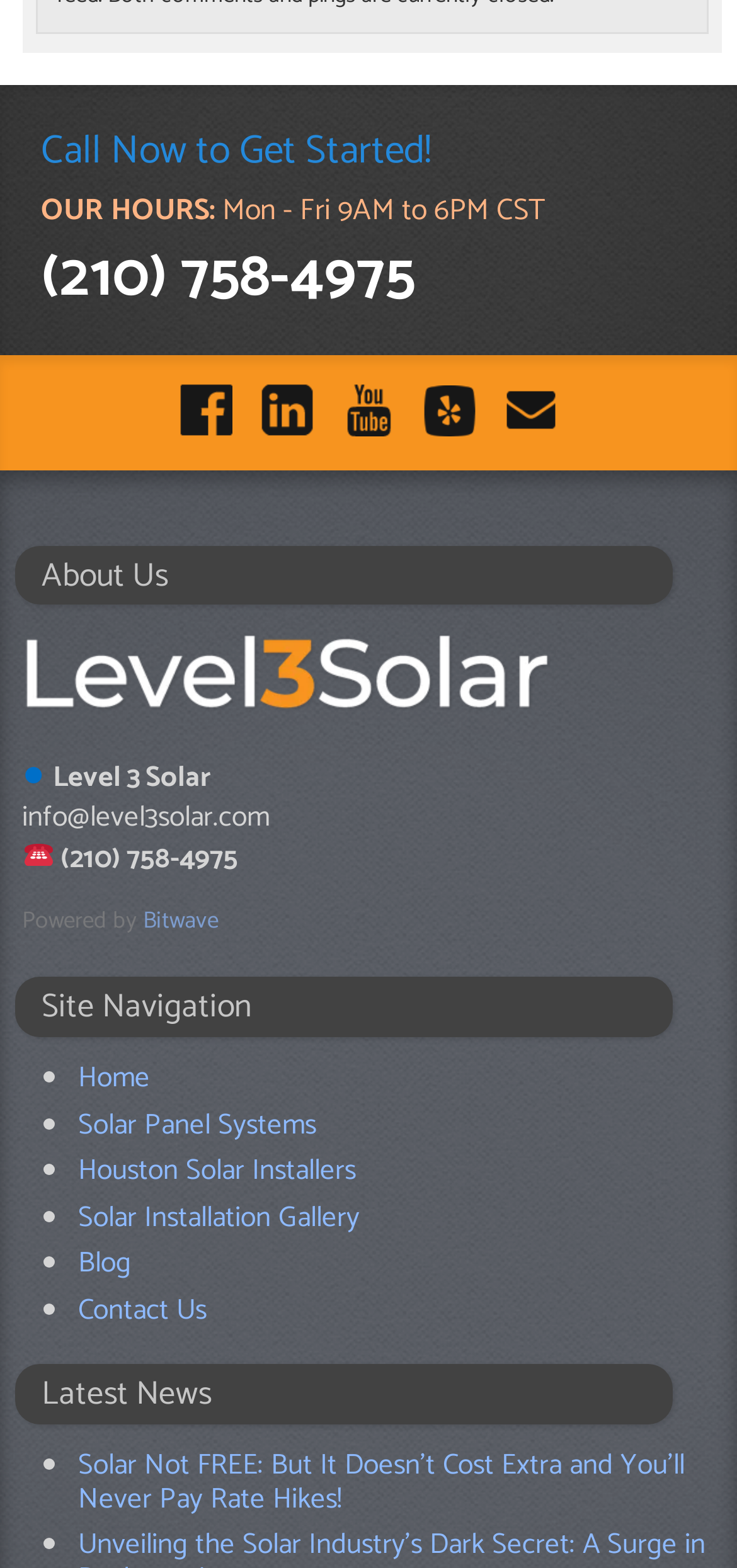What is the topic of the latest news article?
Look at the screenshot and respond with a single word or phrase.

Solar Not FREE